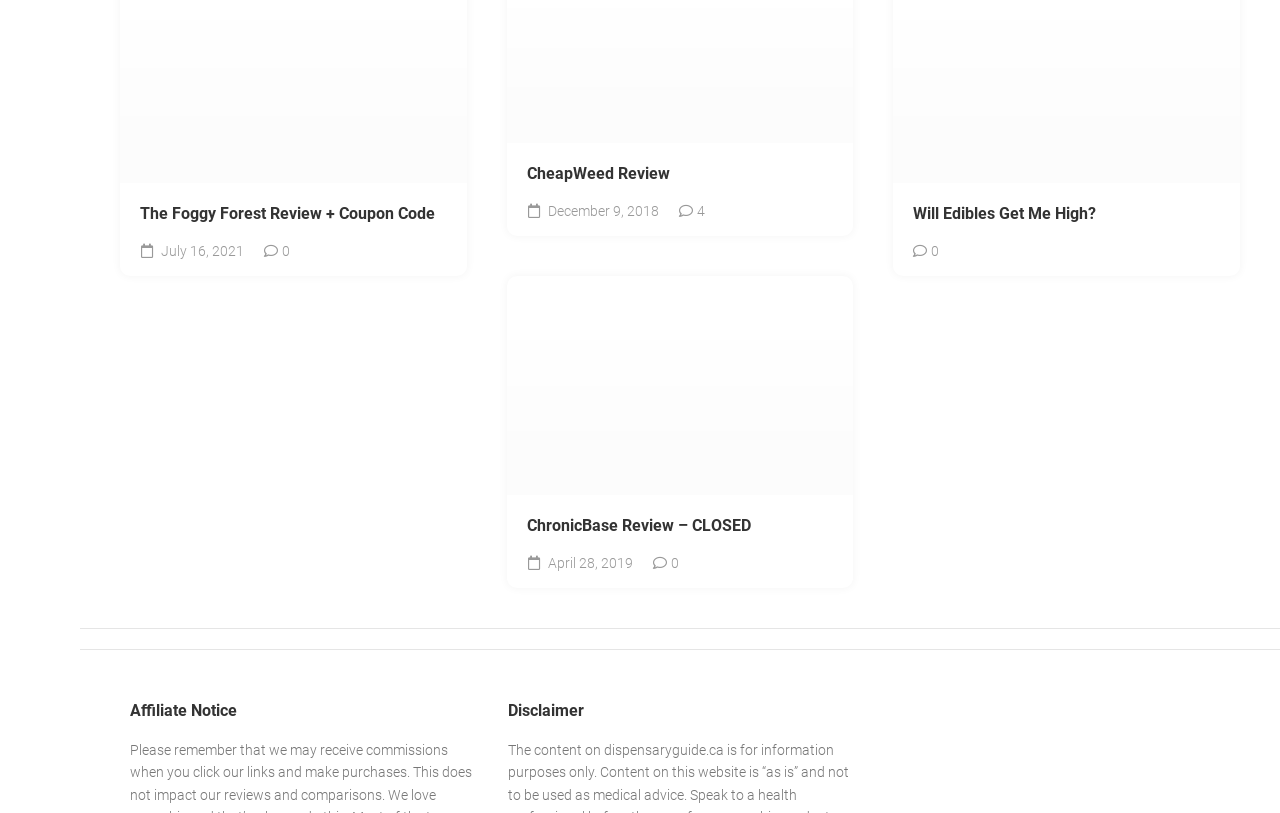How many review articles are on this page?
Based on the visual details in the image, please answer the question thoroughly.

I counted the number of review articles on this page by looking at the headings and links. I found four review articles: 'The Foggy Forest Review + Coupon Code', 'CheapWeed Review', 'Review of ChronicBase Online Dispensary', and 'ChronicBase Review – CLOSED'.